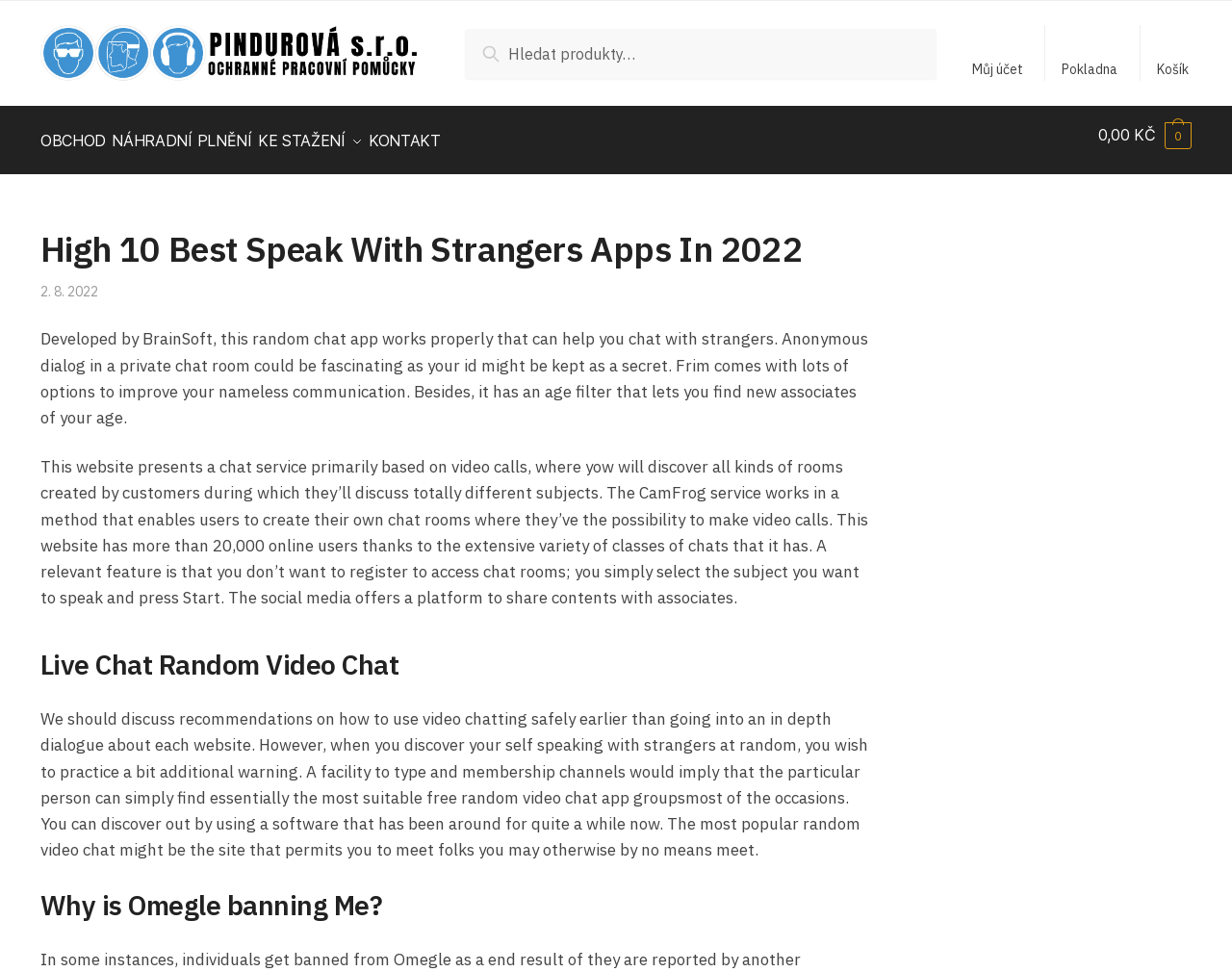What is the warning mentioned before discussing each website?
Based on the screenshot, respond with a single word or phrase.

To practice caution